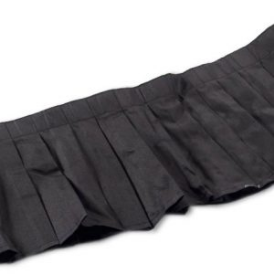Please answer the following question as detailed as possible based on the image: 
What is the purpose of the stage skirt?

According to the caption, the stage skirt 'effortlessly conceals the lower part of the stage, maintaining a clean aesthetic' and 'hides equipment and storage beneath the stage', implying that one of its primary purposes is to conceal equipment and storage.